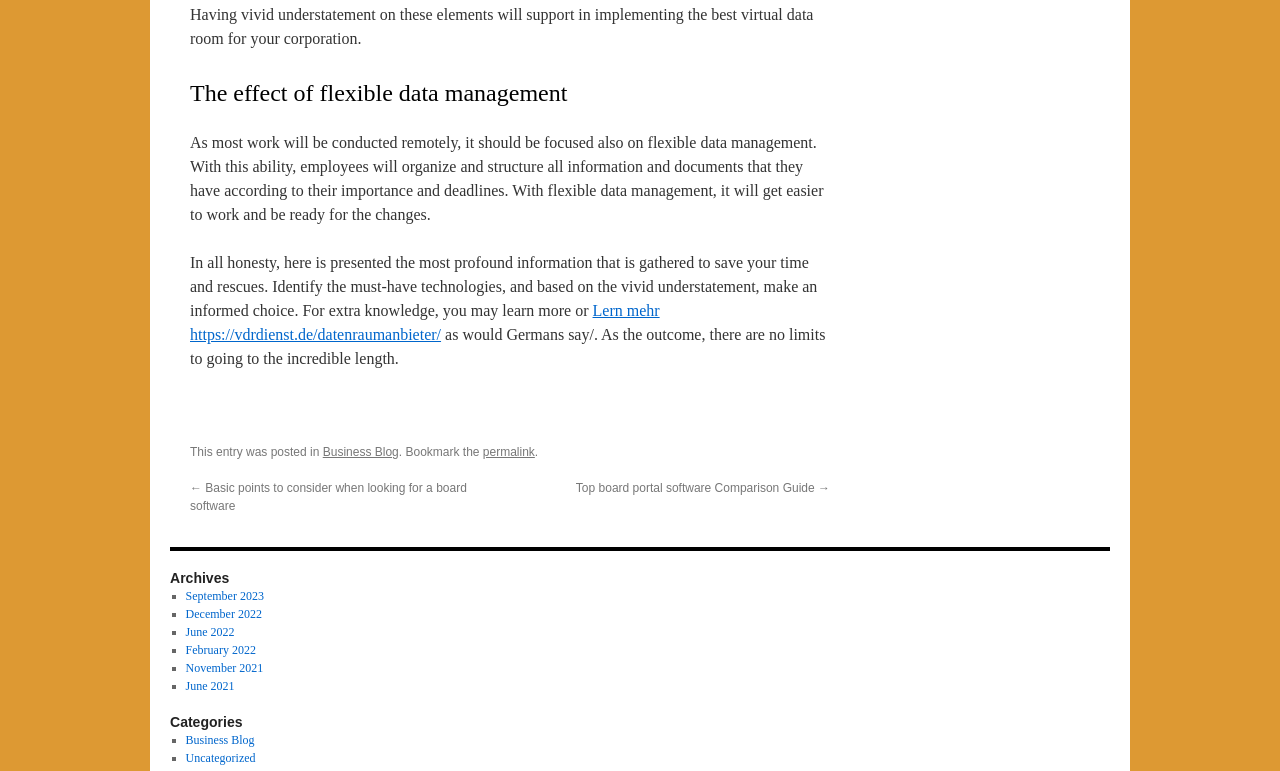Point out the bounding box coordinates of the section to click in order to follow this instruction: "View posts from September 2023".

[0.145, 0.764, 0.206, 0.782]